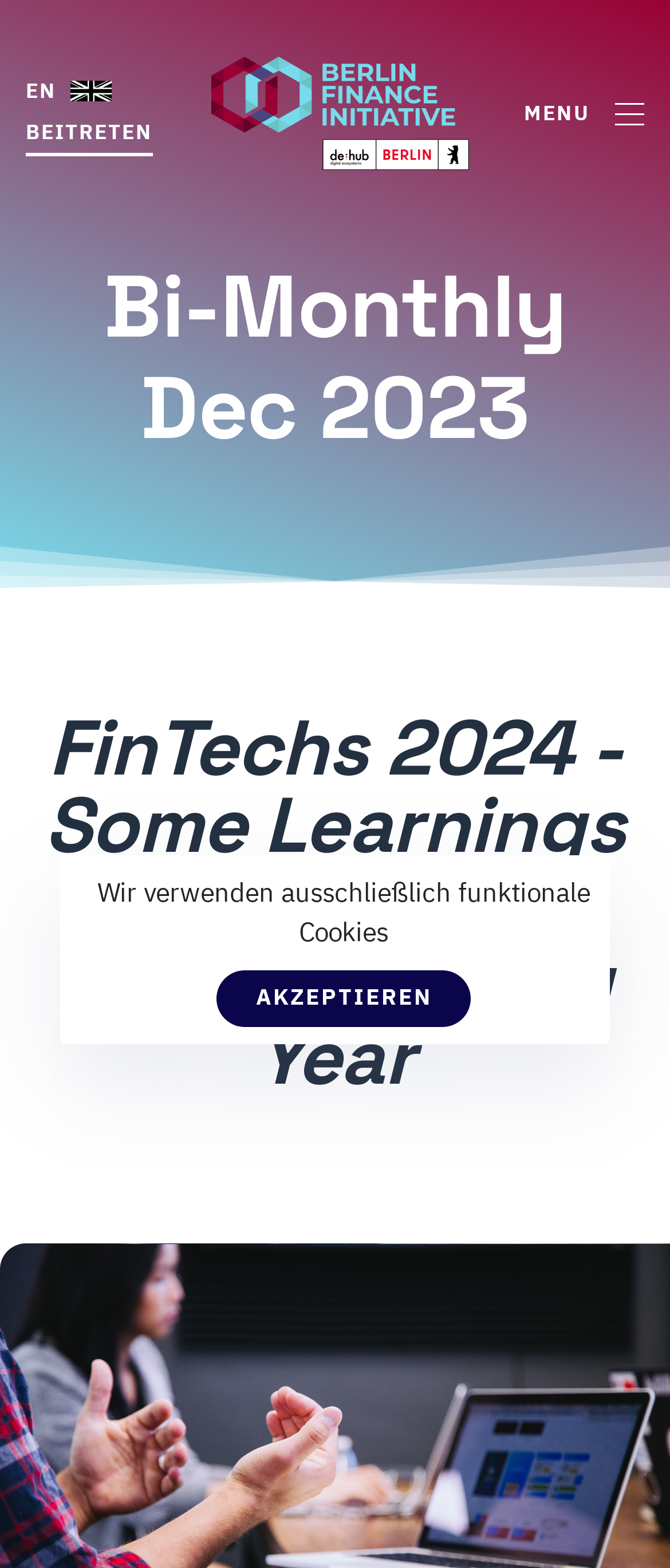Refer to the image and answer the question with as much detail as possible: What is the name of the finance initiative?

The name of the finance initiative can be found in the link element with the text 'Berlin Finance Initiative' and an image with the same name, located at the top left of the webpage.